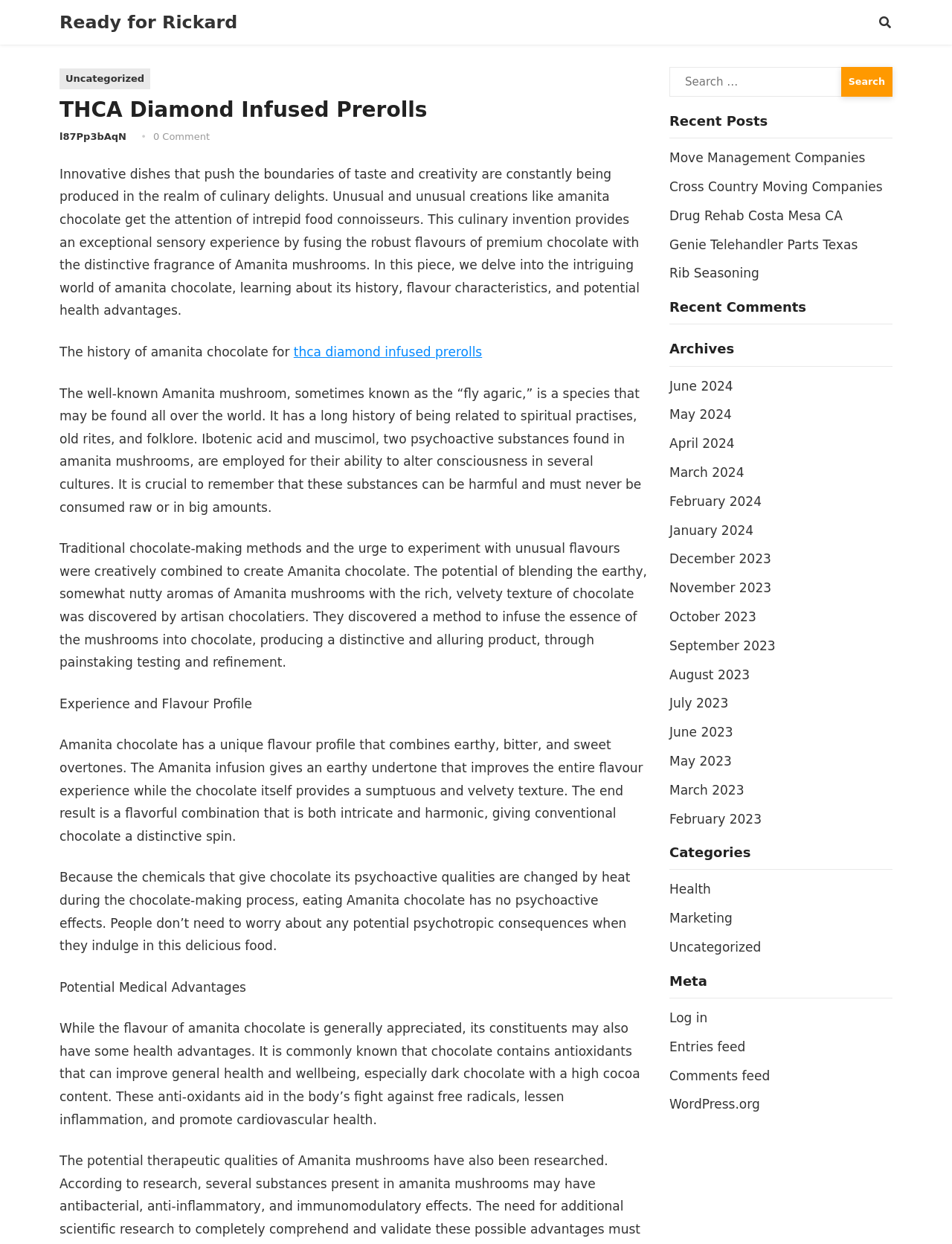Determine the bounding box coordinates for the area that needs to be clicked to fulfill this task: "Search for something". The coordinates must be given as four float numbers between 0 and 1, i.e., [left, top, right, bottom].

[0.703, 0.054, 0.938, 0.078]